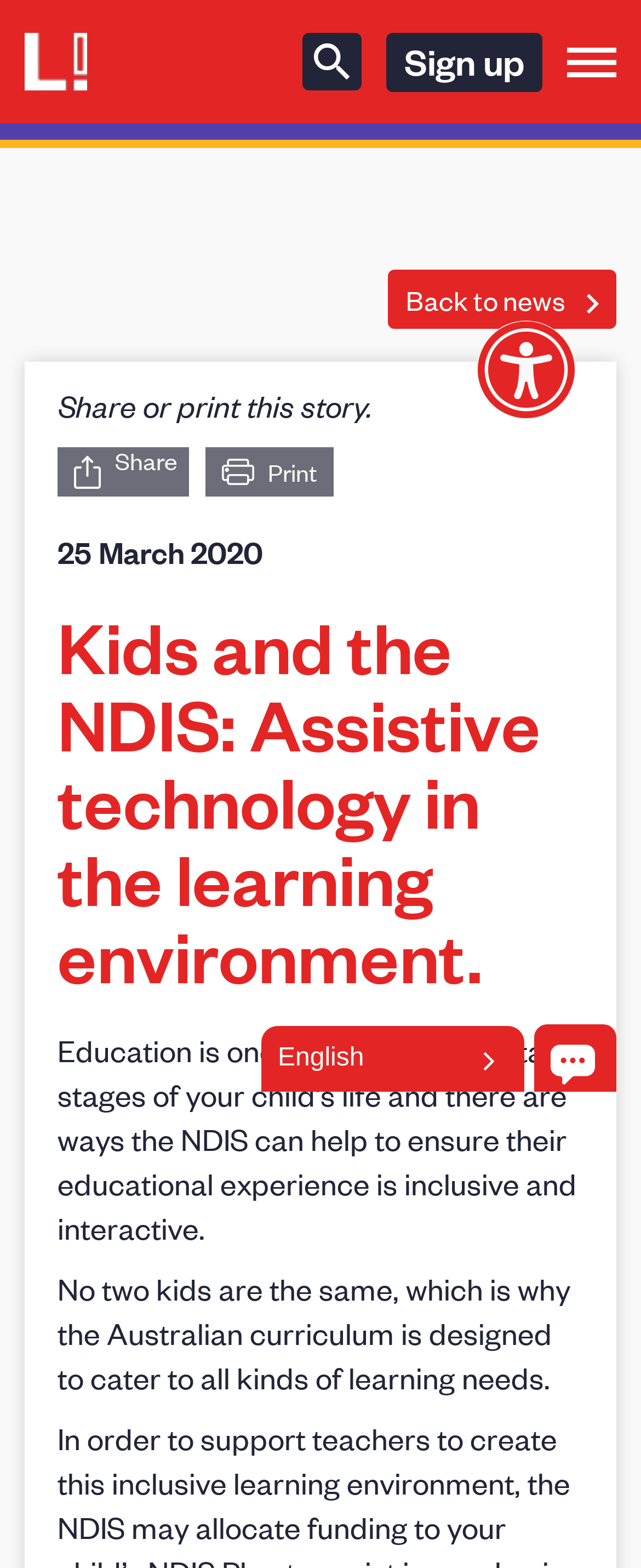Articulate a detailed summary of the webpage's content and design.

The webpage is about the National Disability Insurance Scheme (NDIS) and its role in providing assistive technology to children in the classroom. At the top left corner, there is a logo and a link to "Leap in!" with an accompanying image. Next to it, there is a search button and a link to "Sign up". On the top right corner, there is a toggle navigation button that expands to reveal a menu with options to go back to news, share or print the story, and a date stamp of "25 March 2020".

Below the navigation menu, there is a header section with a heading that reads "Kids and the NDIS: Assistive technology in the learning environment." This is followed by two paragraphs of text that discuss the importance of inclusive education and how the NDIS can help provide assistive technology to support children with different learning needs.

On the right side of the page, there are two links, one to "English" and another to "Let's chat" with an accompanying image. The overall layout of the page is clean, with clear headings and concise text that makes it easy to read and navigate.